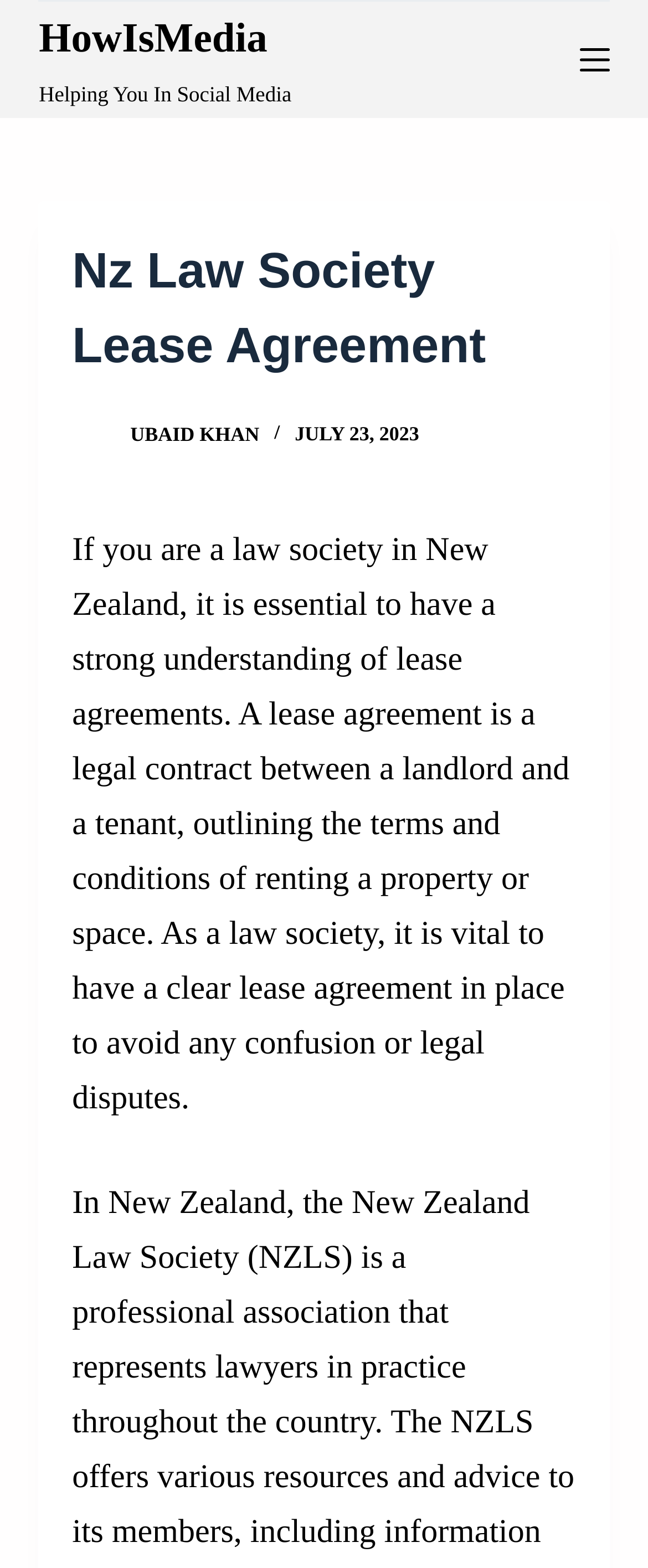What is the relationship between a landlord and a tenant in a lease agreement? Based on the image, give a response in one word or a short phrase.

They are parties to a legal contract